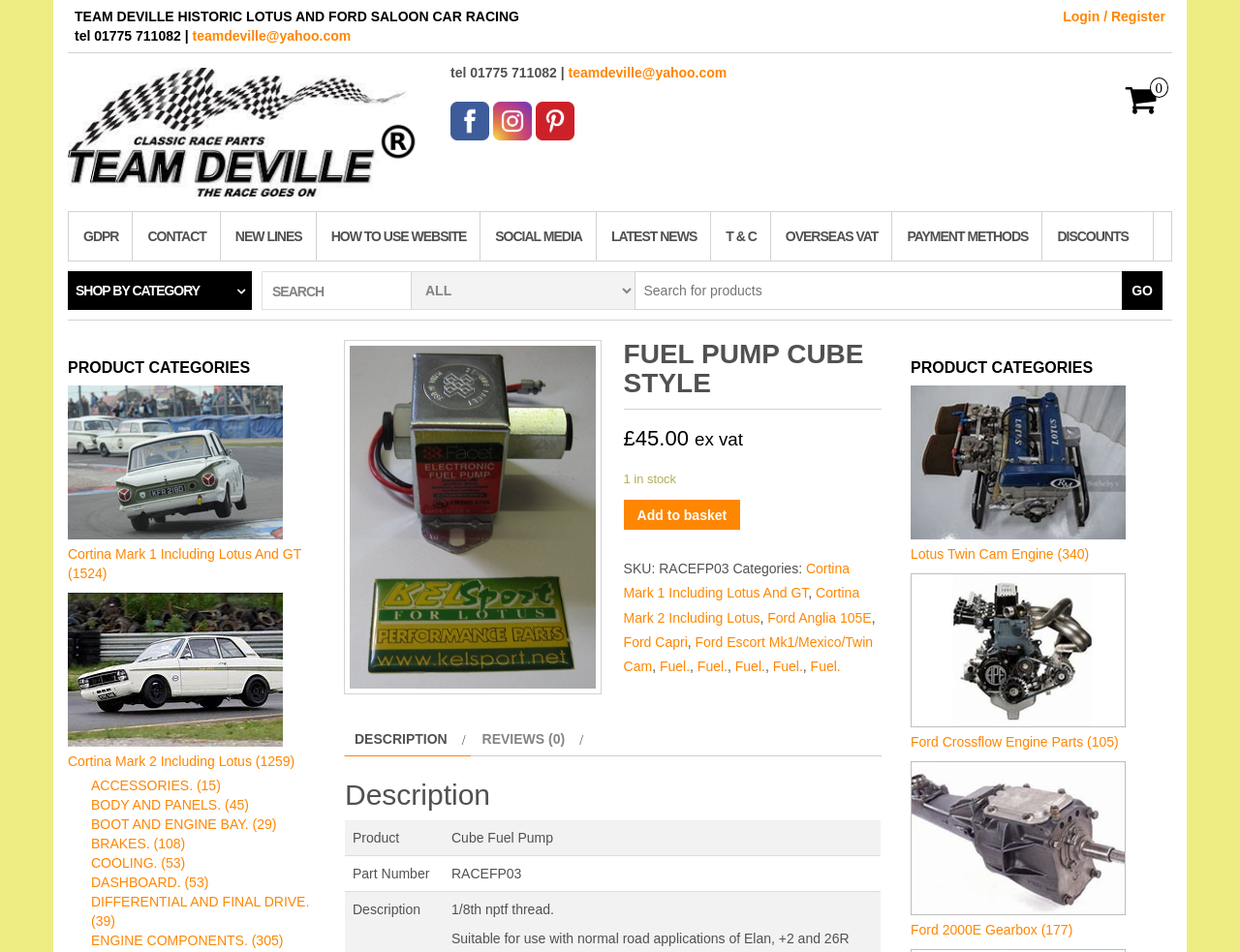Convey a detailed summary of the webpage, mentioning all key elements.

The webpage is for an online store selling car parts, specifically a "Fuel Pump Cube Style" product. At the top, there is a header section with the store's name "TEAM DEVILLE" and a logo, along with contact information and a login/register link. Below this, there is a navigation menu with links to various categories, including "SHOP BY CATEGORY", "NEW LINES", "HOW TO USE WEBSITE", and more.

On the left side of the page, there is a search bar with a combobox and a "GO" button. Below this, there is a list of product categories, including "ACCESSORIES", "BODY AND PANELS", "BOOT AND ENGINE BAY", and more.

The main content of the page is focused on the "Fuel Pump Cube Style" product. There is a heading with the product name, followed by a price of £45.00, and a note indicating that it is in stock. Below this, there is a "Add to basket" button and a section with product details, including the SKU, categories, and a description.

On the right side of the page, there is an image of the product, and below this, there is a tab list with two tabs: "DESCRIPTION" and "REVIEWS (0)". The "DESCRIPTION" tab is selected by default, and it displays a table with product information, including the product name and part number.

Overall, the webpage is well-organized and easy to navigate, with clear headings and concise text. The product information is prominently displayed, and the search and navigation menus are easily accessible.